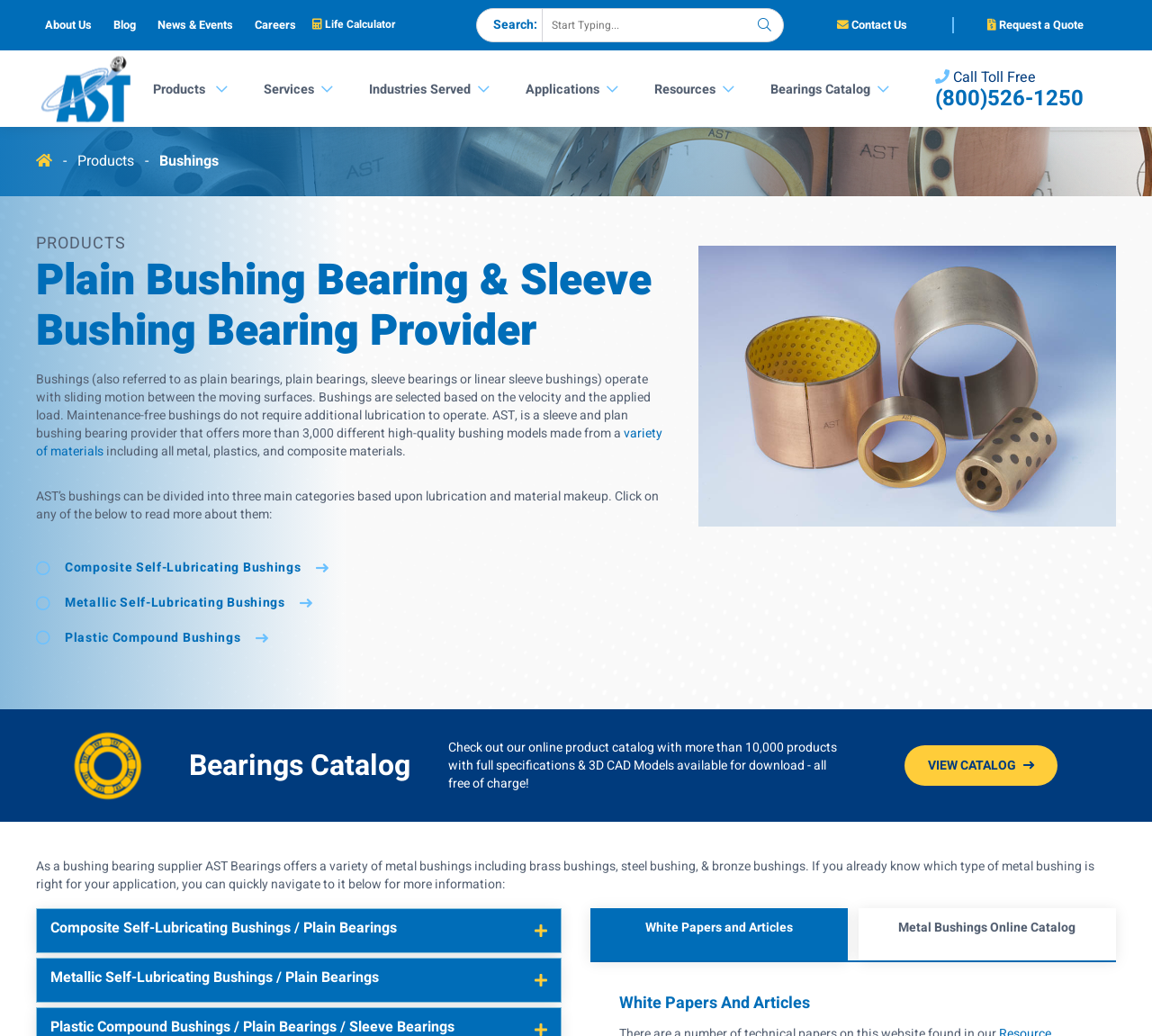Please locate the bounding box coordinates of the element that should be clicked to complete the given instruction: "Contact us".

[0.688, 0.016, 0.828, 0.032]